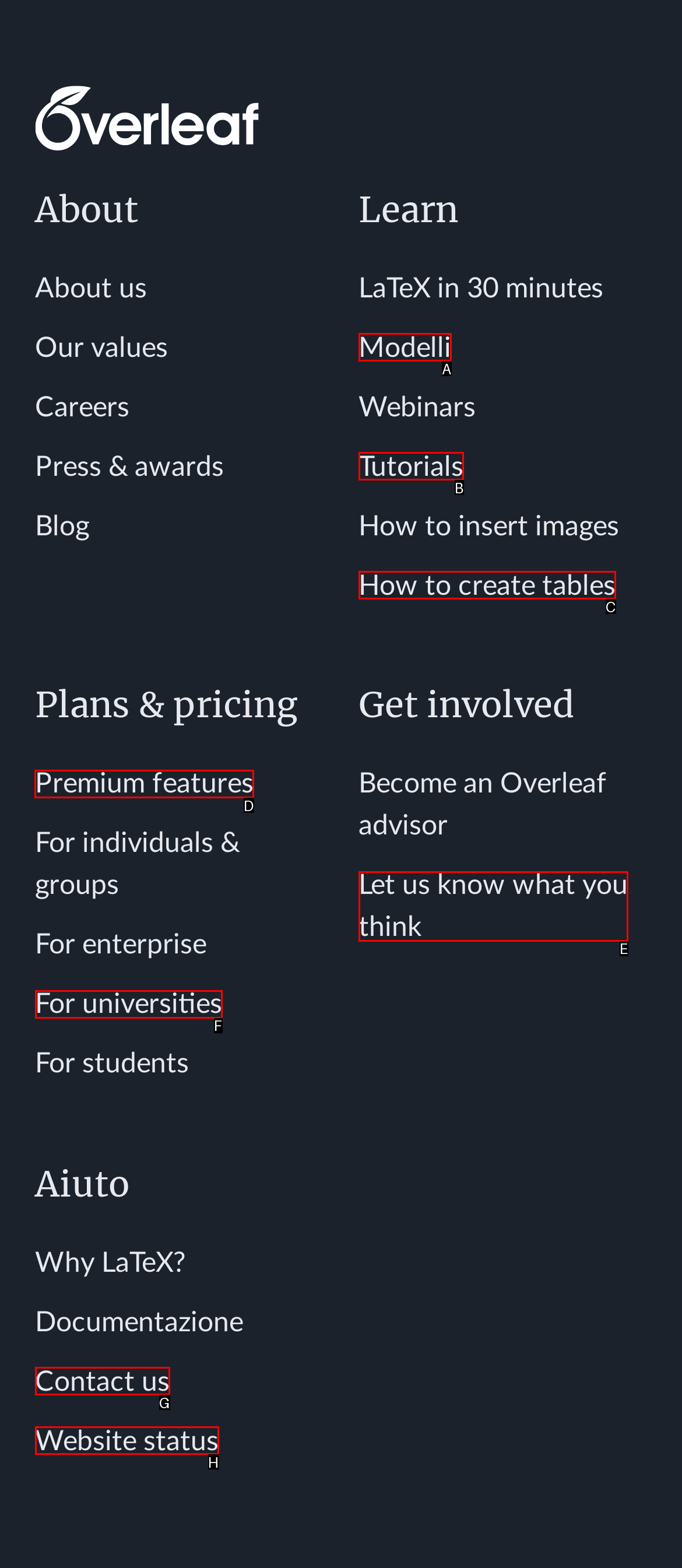For the instruction: Explore premium features, determine the appropriate UI element to click from the given options. Respond with the letter corresponding to the correct choice.

D